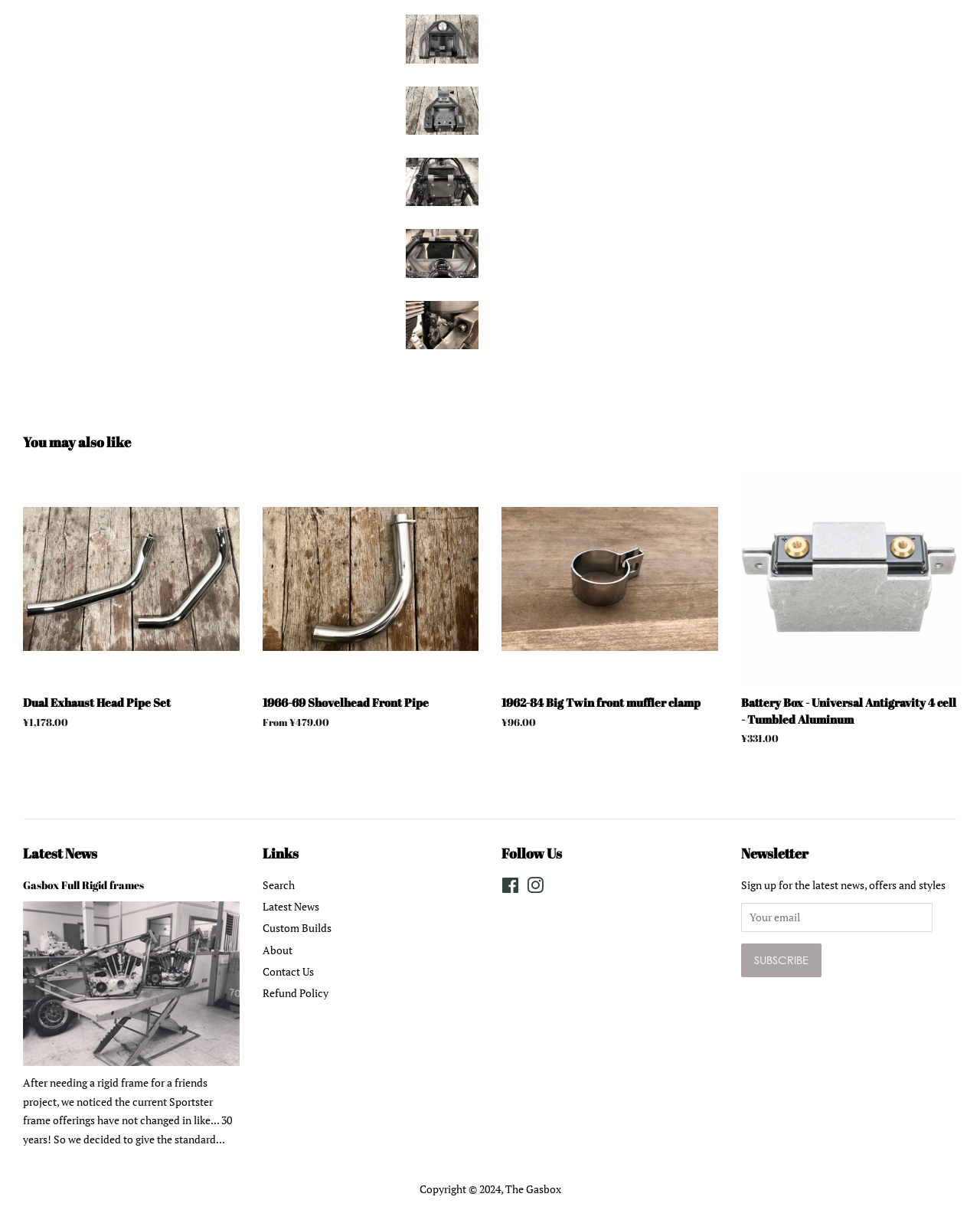Please respond to the question using a single word or phrase:
What is the main product category on this webpage?

Motorcycle parts